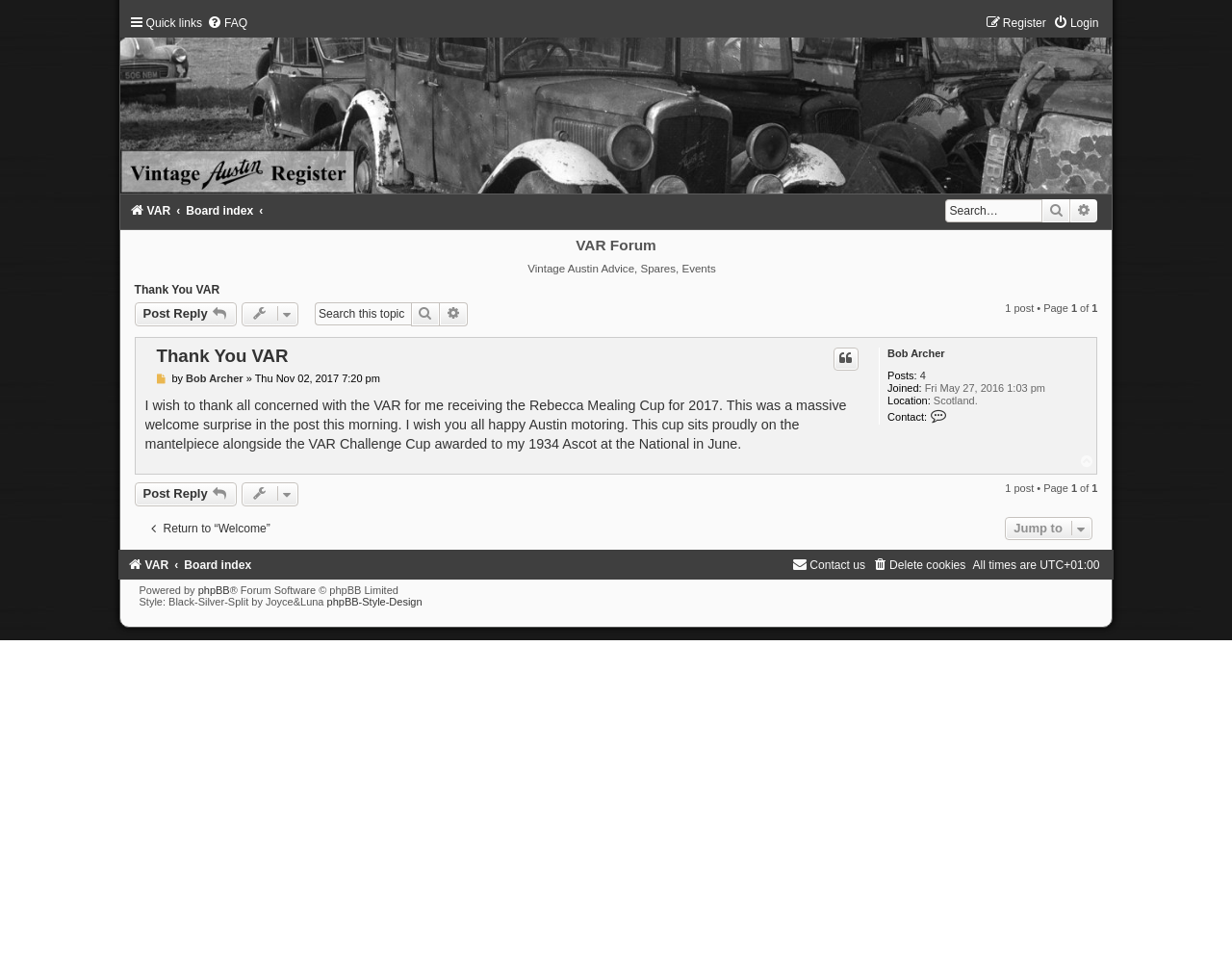Specify the bounding box coordinates of the element's area that should be clicked to execute the given instruction: "Return to Welcome". The coordinates should be four float numbers between 0 and 1, i.e., [left, top, right, bottom].

[0.118, 0.545, 0.219, 0.561]